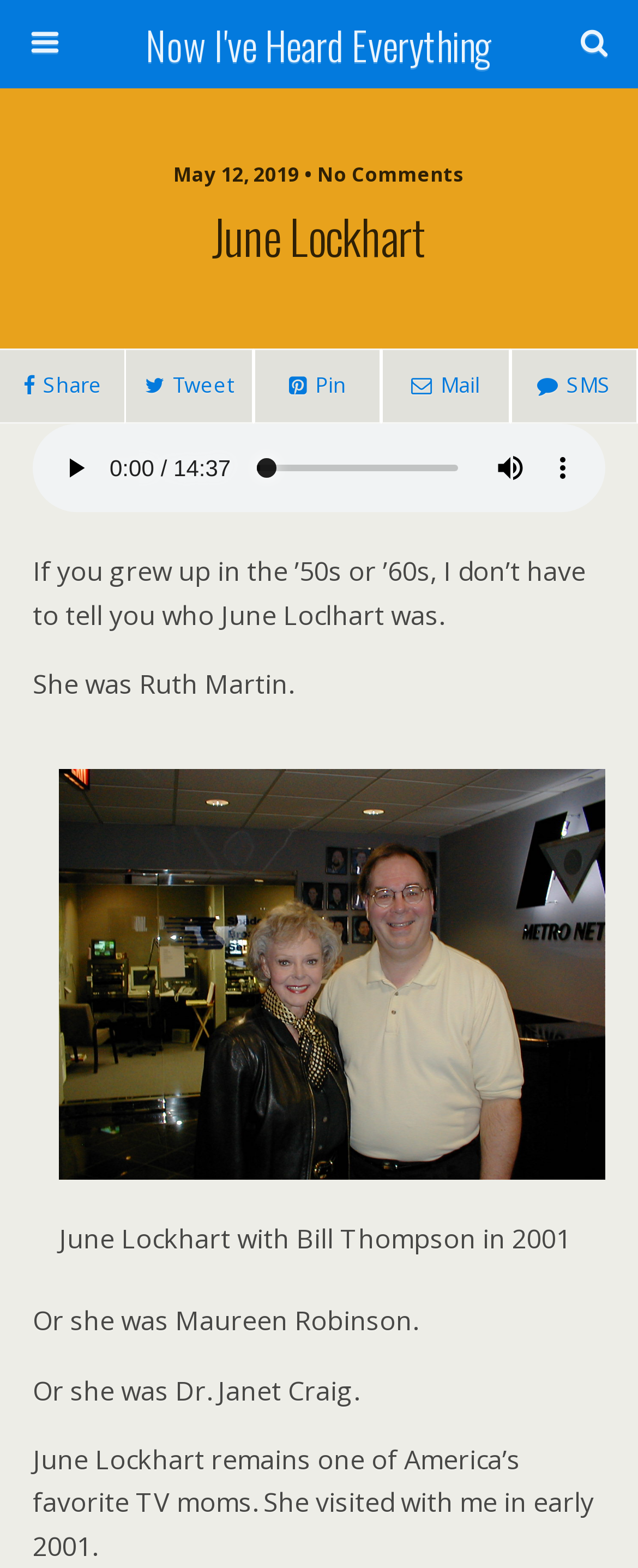What is the date of the article?
We need a detailed and exhaustive answer to the question. Please elaborate.

I found the date of the article by looking at the StaticText element with the content 'May 12, 2019 • No Comments' which is located at the top of the webpage.